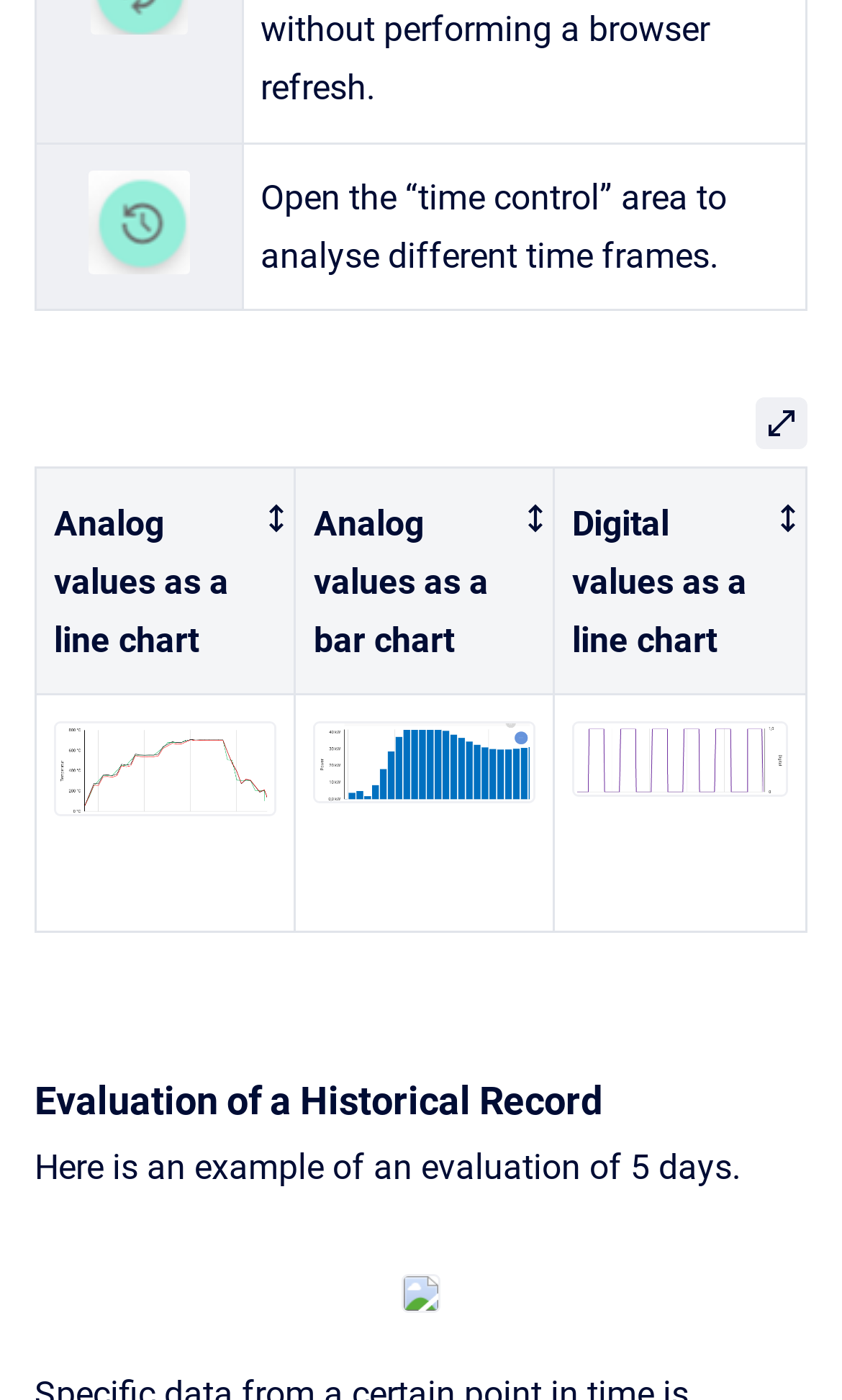What is the purpose of the 'Open' button?
Based on the visual information, provide a detailed and comprehensive answer.

The 'Open' button is located at the top right corner of the webpage, and it has a popup dialog associated with it. The dialog is described by a table, which suggests that the button is used to open a table or a list of data.